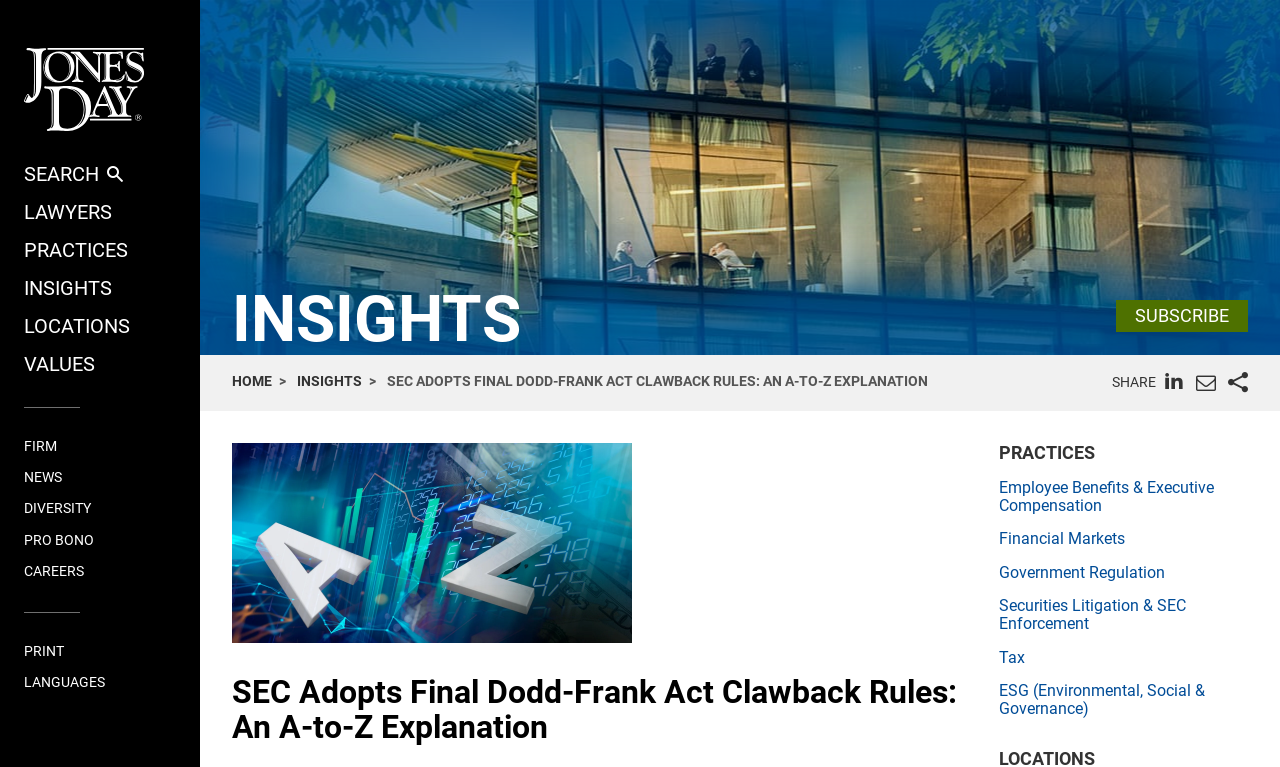What is the name of the law firm?
From the details in the image, provide a complete and detailed answer to the question.

The name of the law firm can be found at the top left corner of the webpage, where it says 'SEC's Final Dodd-Frank Act Clawback Rules: A-to-Z | Jones Day'. The text 'Jones Day' is also an image, which is a logo of the law firm.